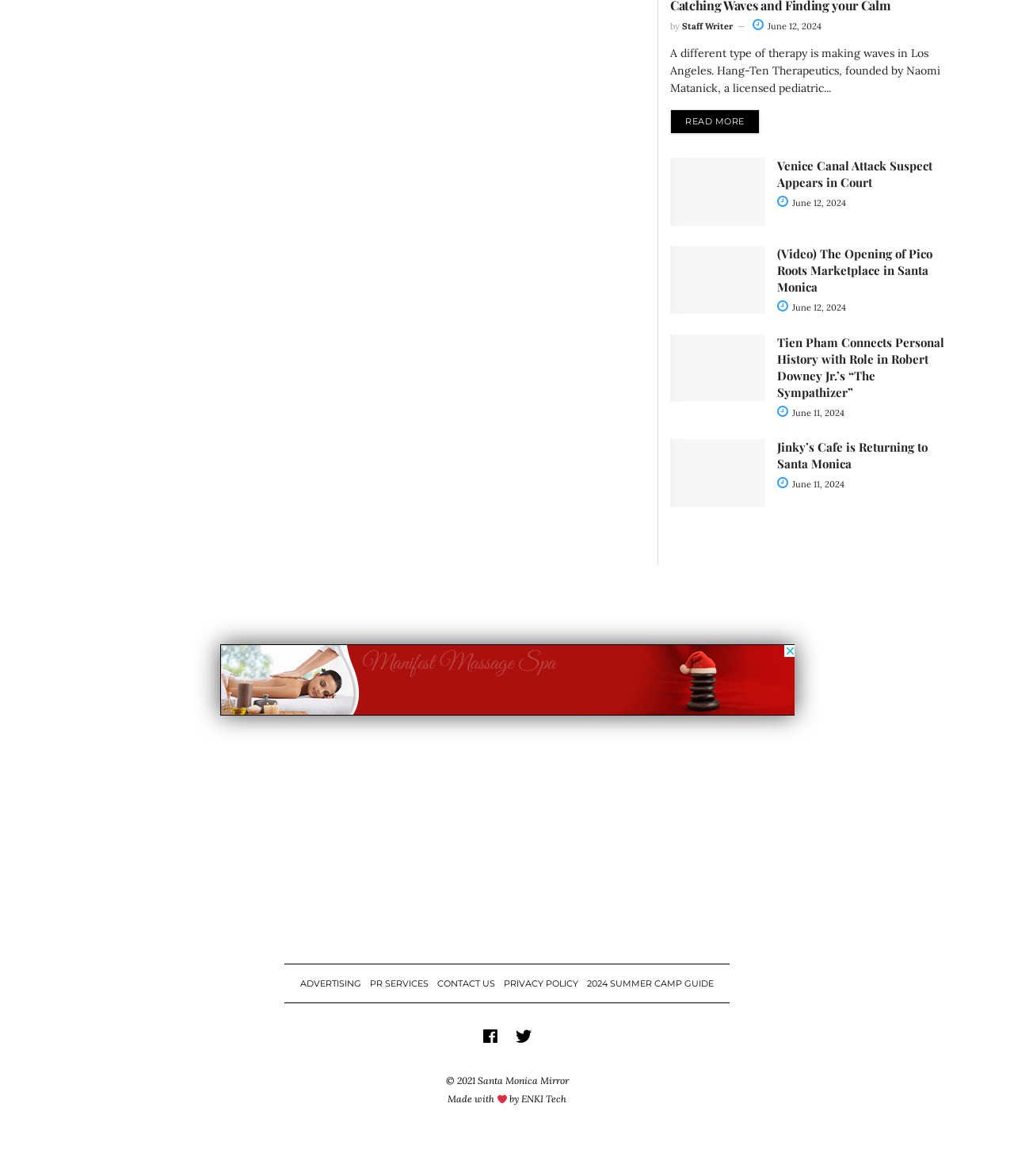Identify the bounding box coordinates of the section that should be clicked to achieve the task described: "Visit the SM Mirror website".

[0.402, 0.723, 0.598, 0.736]